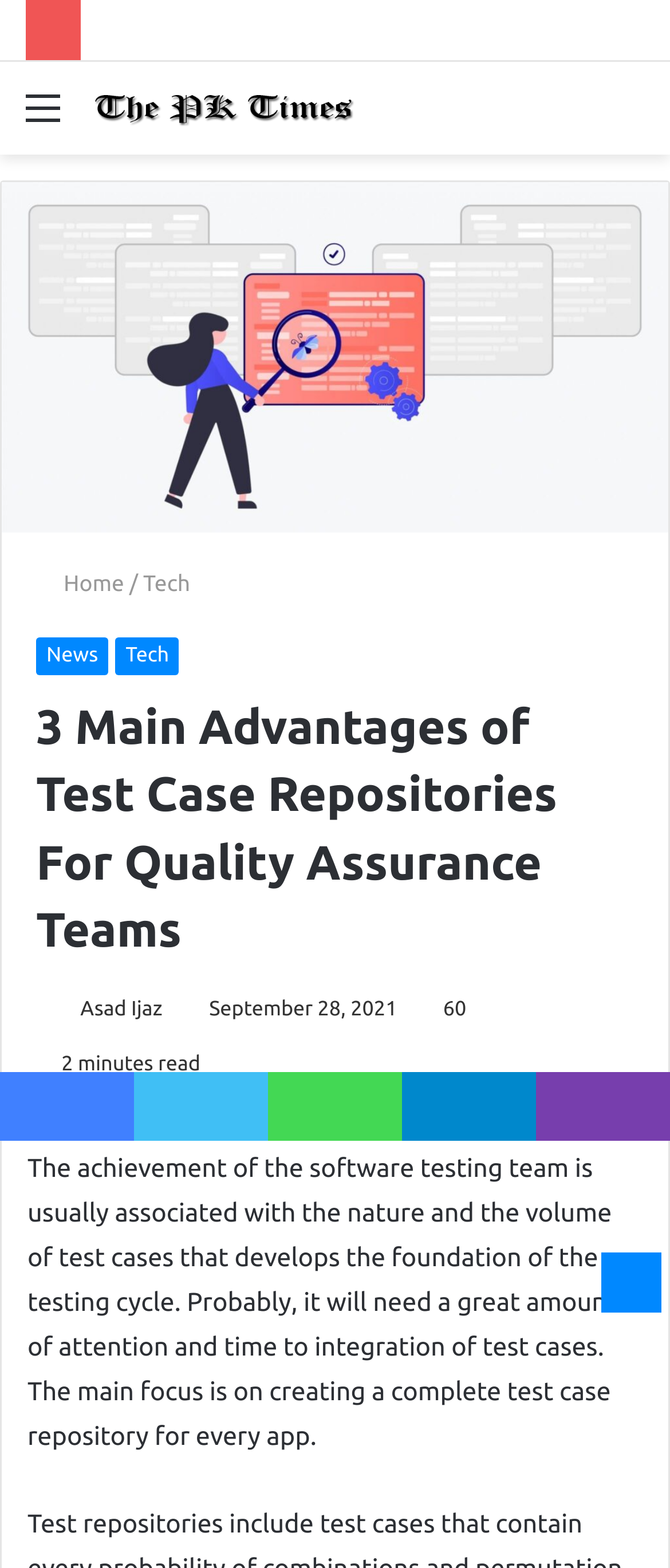Identify the bounding box coordinates of the region that needs to be clicked to carry out this instruction: "Share on 'Facebook'". Provide these coordinates as four float numbers ranging from 0 to 1, i.e., [left, top, right, bottom].

[0.0, 0.684, 0.2, 0.728]